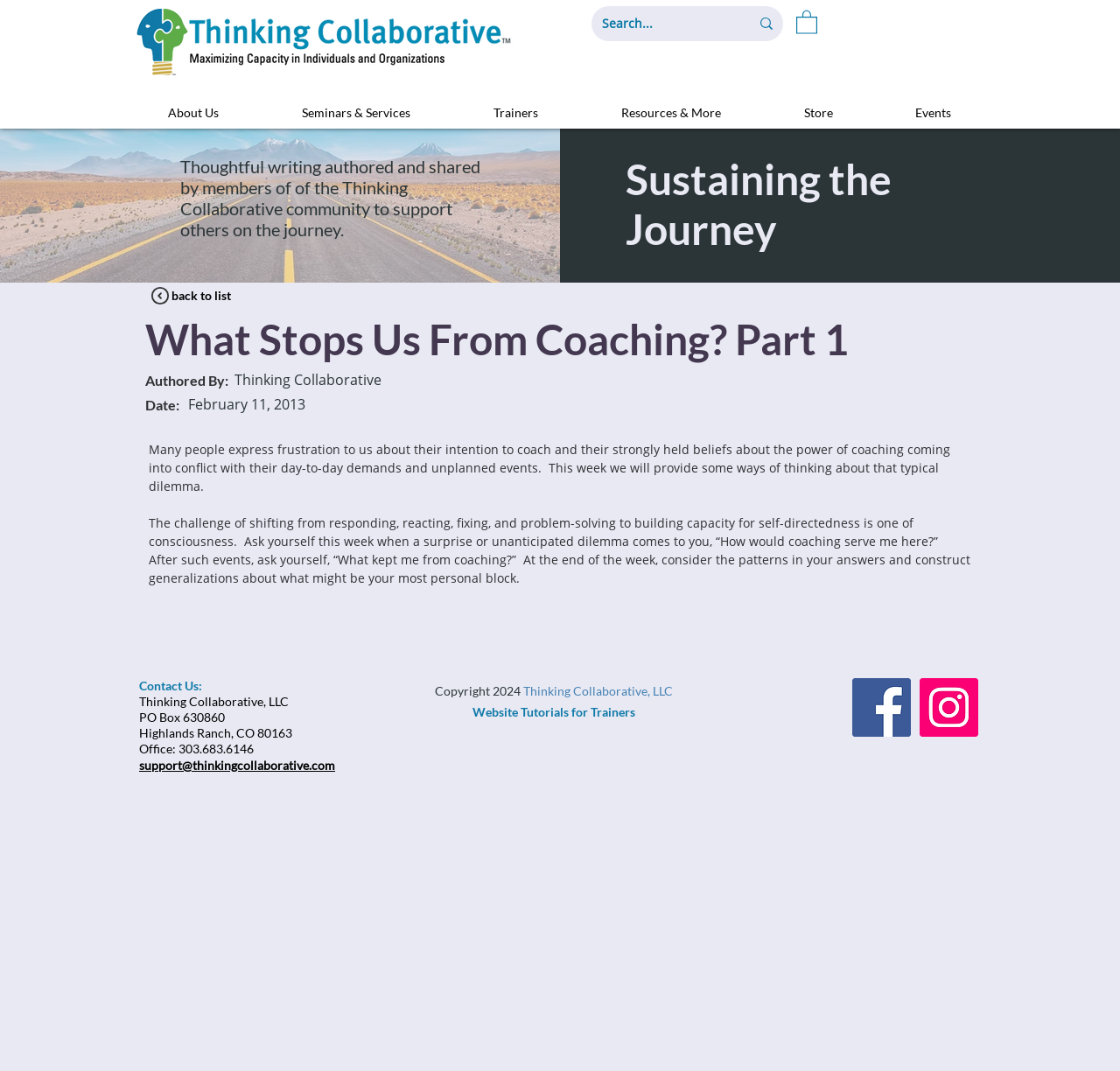What is the name of the logo on the top left?
Based on the screenshot, respond with a single word or phrase.

TC Logo_horiz